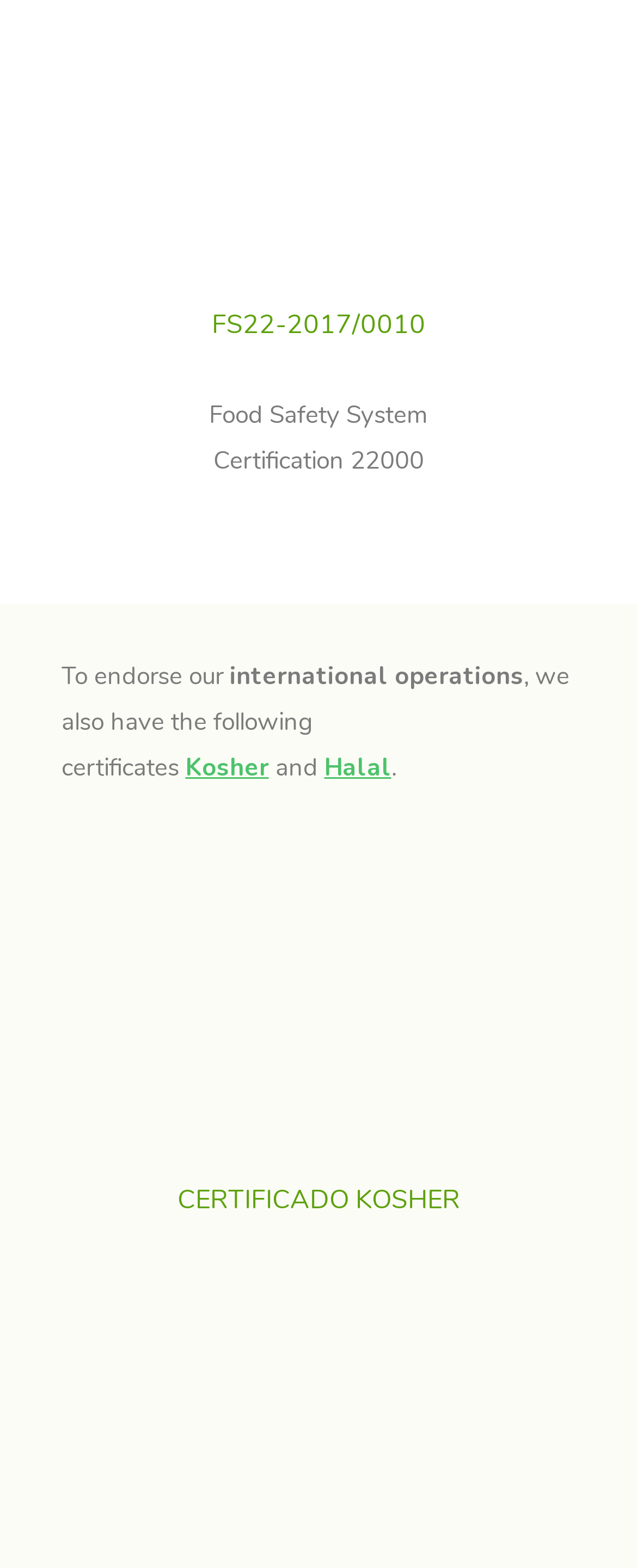Determine the bounding box coordinates (top-left x, top-left y, bottom-right x, bottom-right y) of the UI element described in the following text: title="cert-halal"

[0.283, 0.813, 0.717, 0.989]